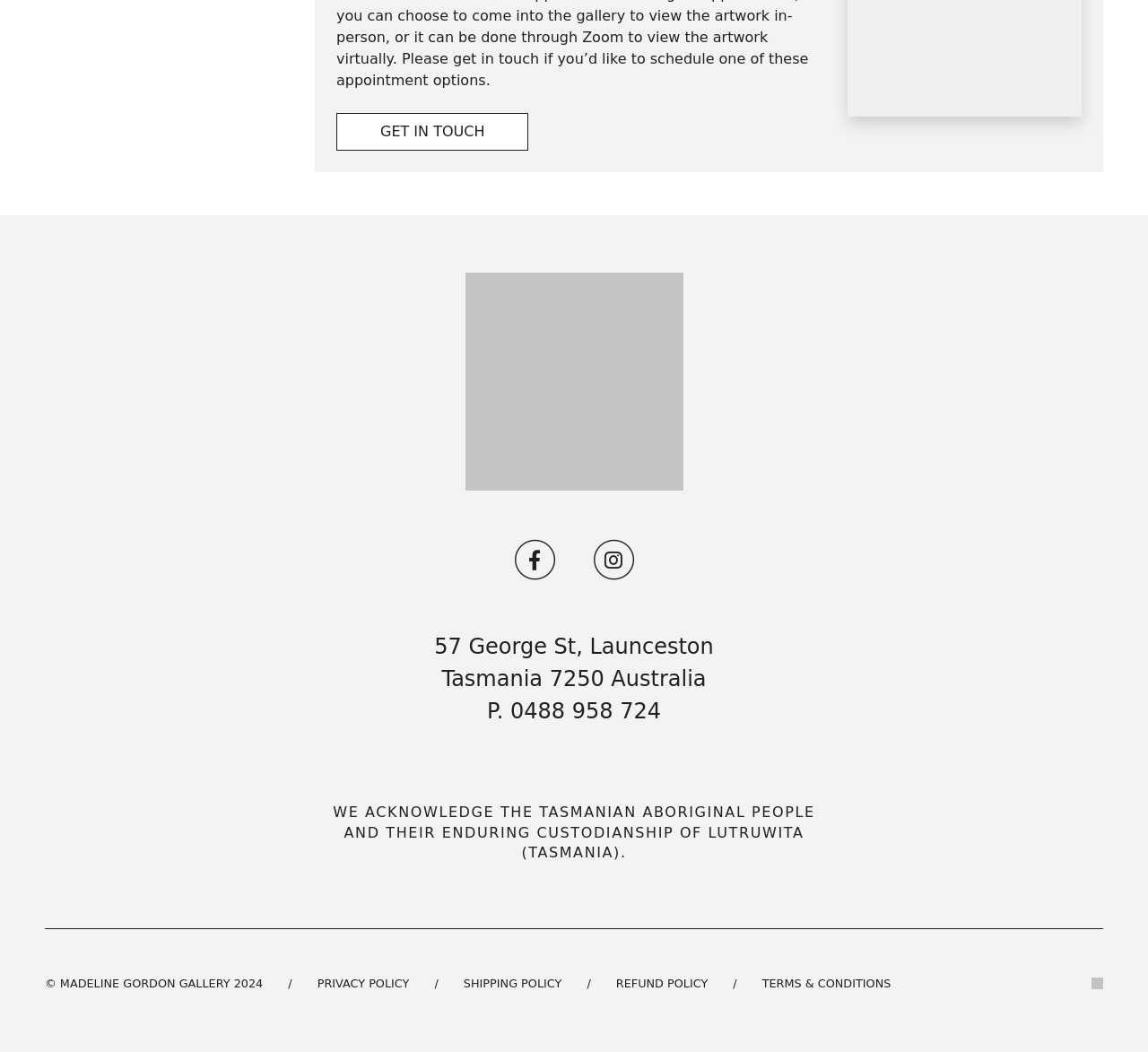Indicate the bounding box coordinates of the clickable region to achieve the following instruction: "Get in touch with the gallery."

[0.293, 0.107, 0.46, 0.143]